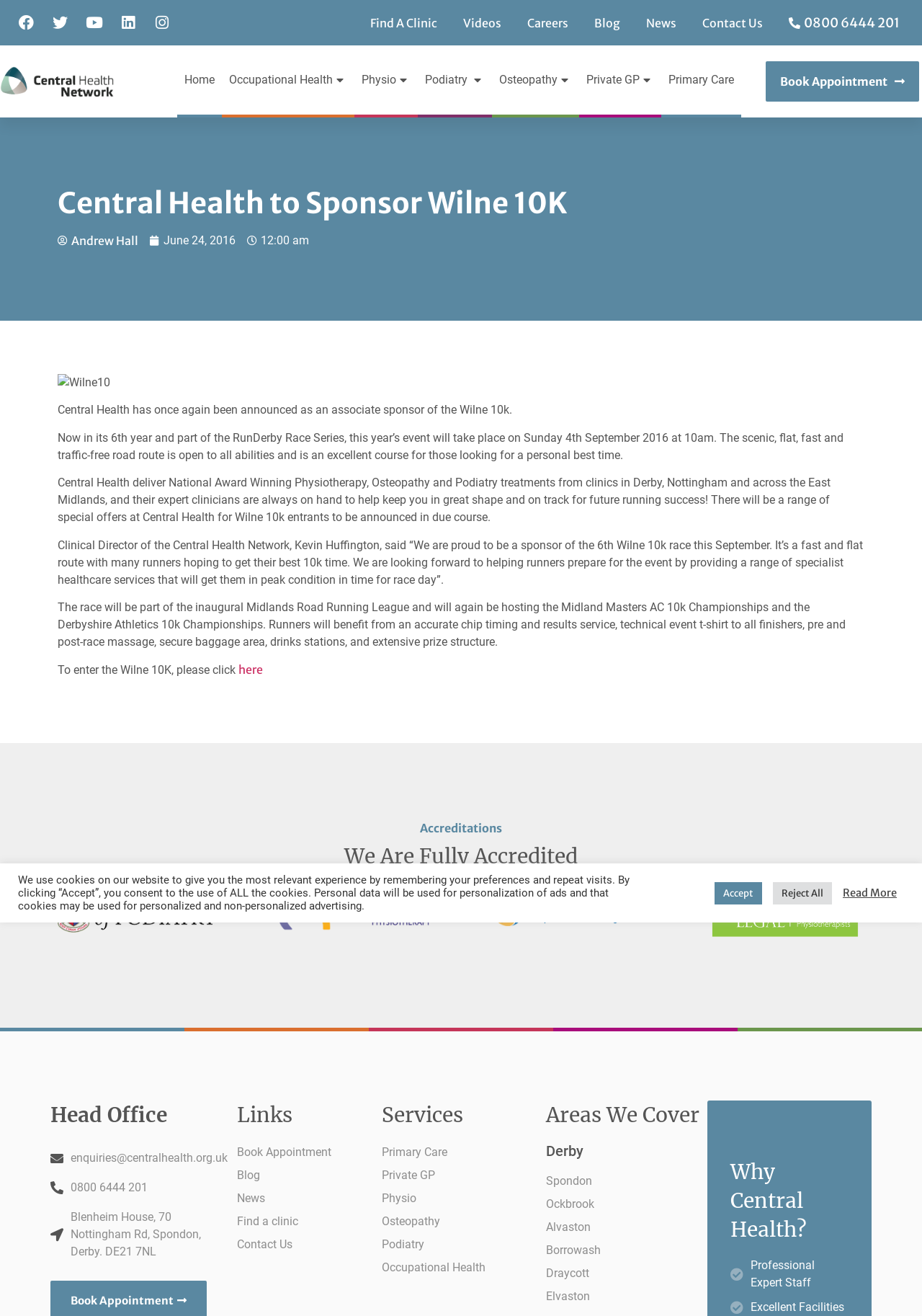What is the name of the event sponsored by Central Health?
Answer briefly with a single word or phrase based on the image.

Wilne 10k